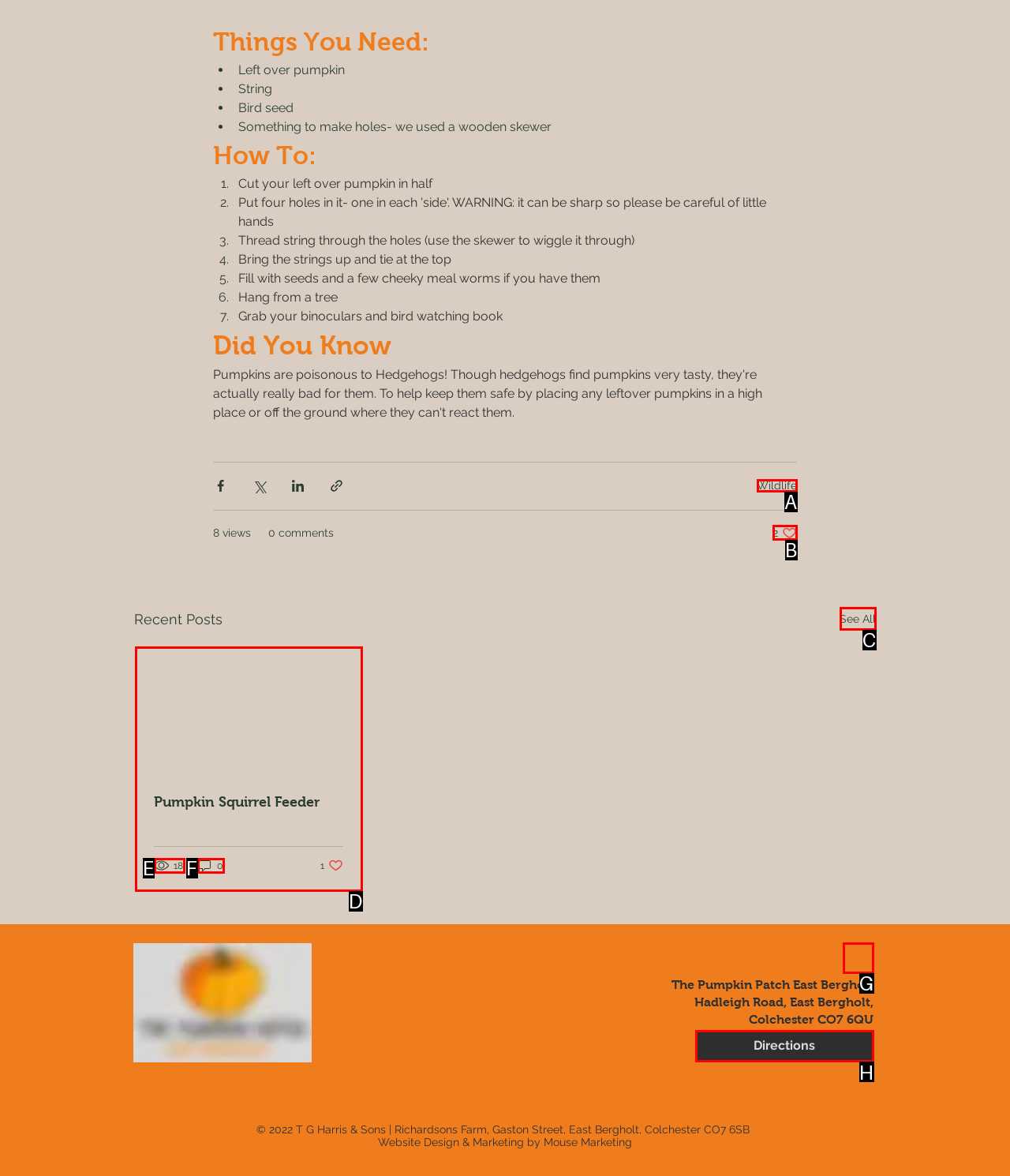Based on the given description: Wildlife, identify the correct option and provide the corresponding letter from the given choices directly.

A